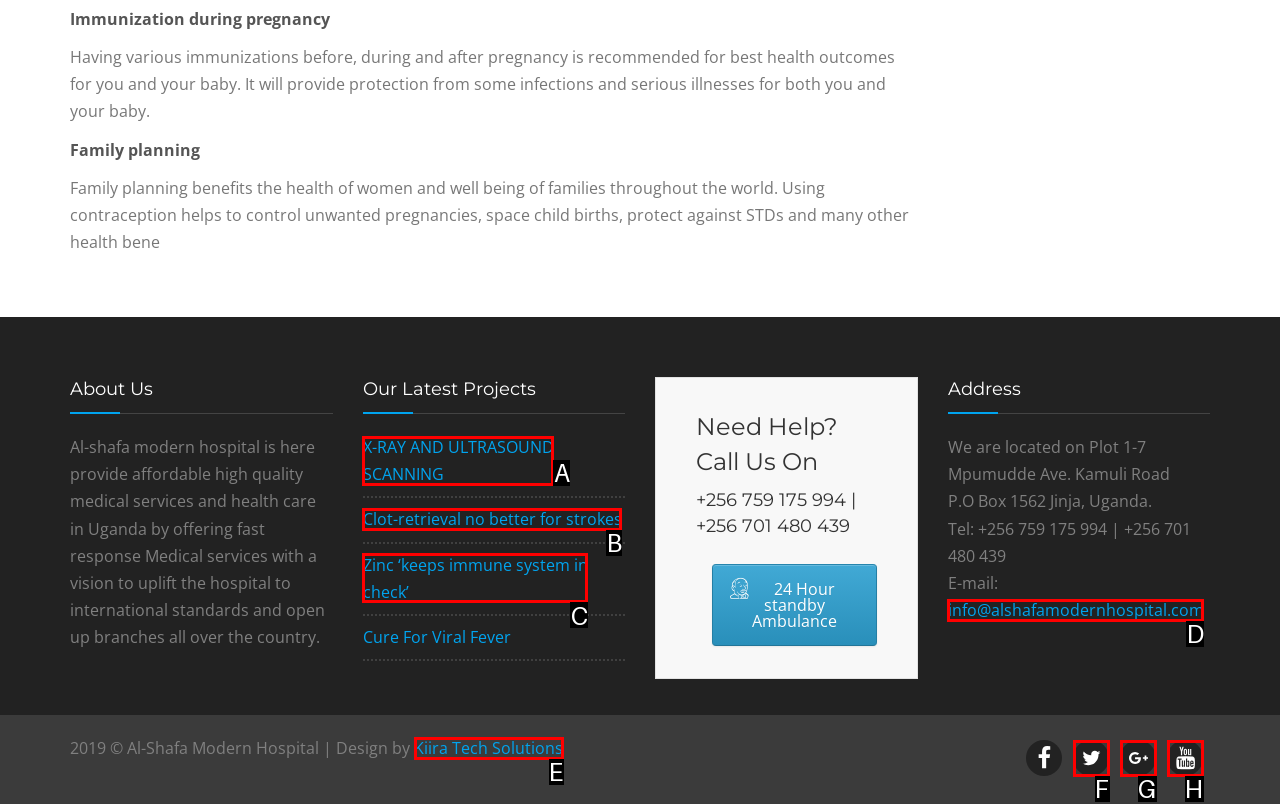Given the description: Clot-retrieval no better for strokes, identify the HTML element that fits best. Respond with the letter of the correct option from the choices.

B